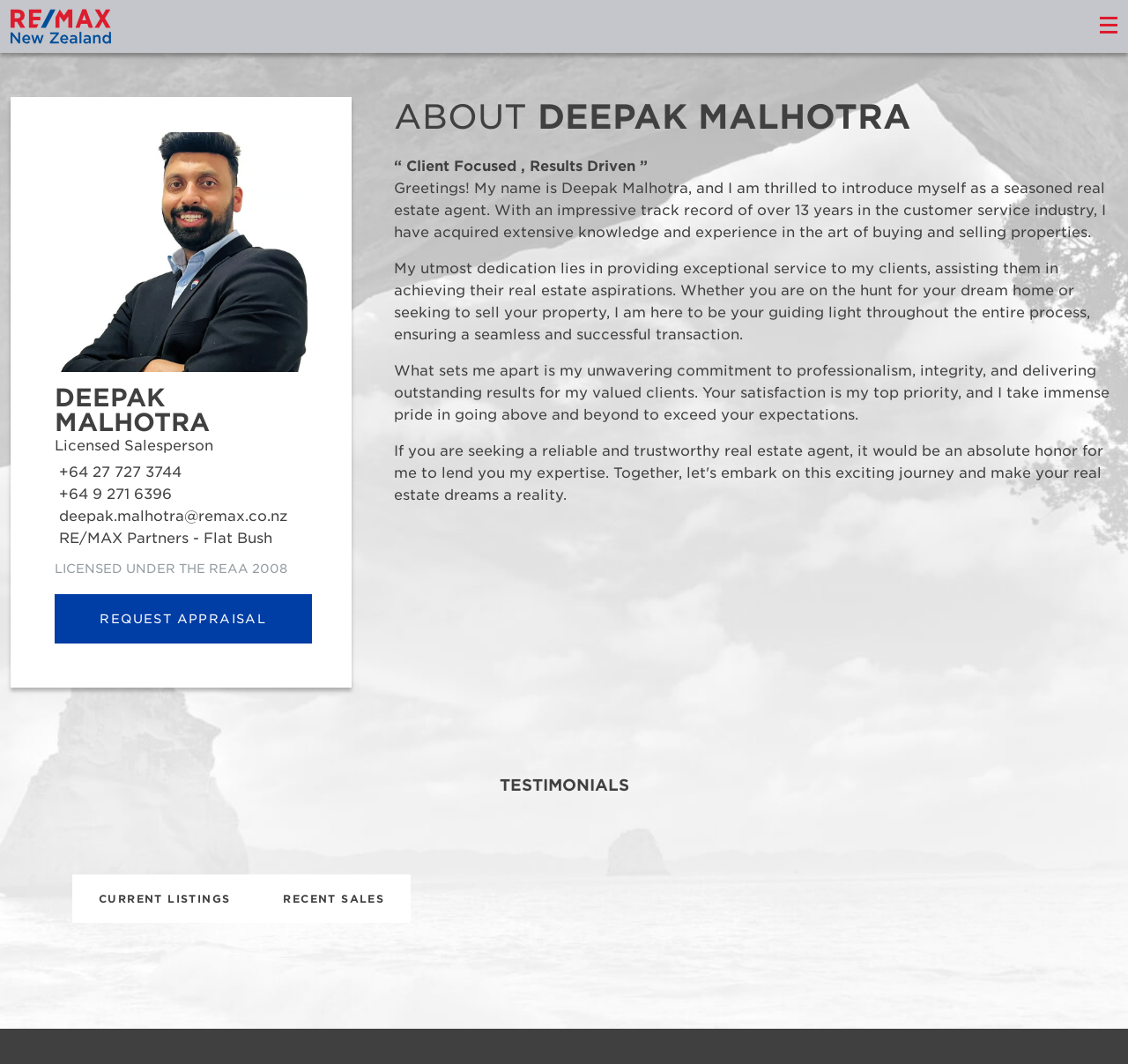Please look at the image and answer the question with a detailed explanation: What is the name of the real estate company Deepak Malhotra is affiliated with?

I found this answer by looking at the image and link 'RE/MAX New Zealand' at the top of the page, and also by seeing the text 'RE/MAX Partners - Flat Bush' which is part of Deepak Malhotra's profile.